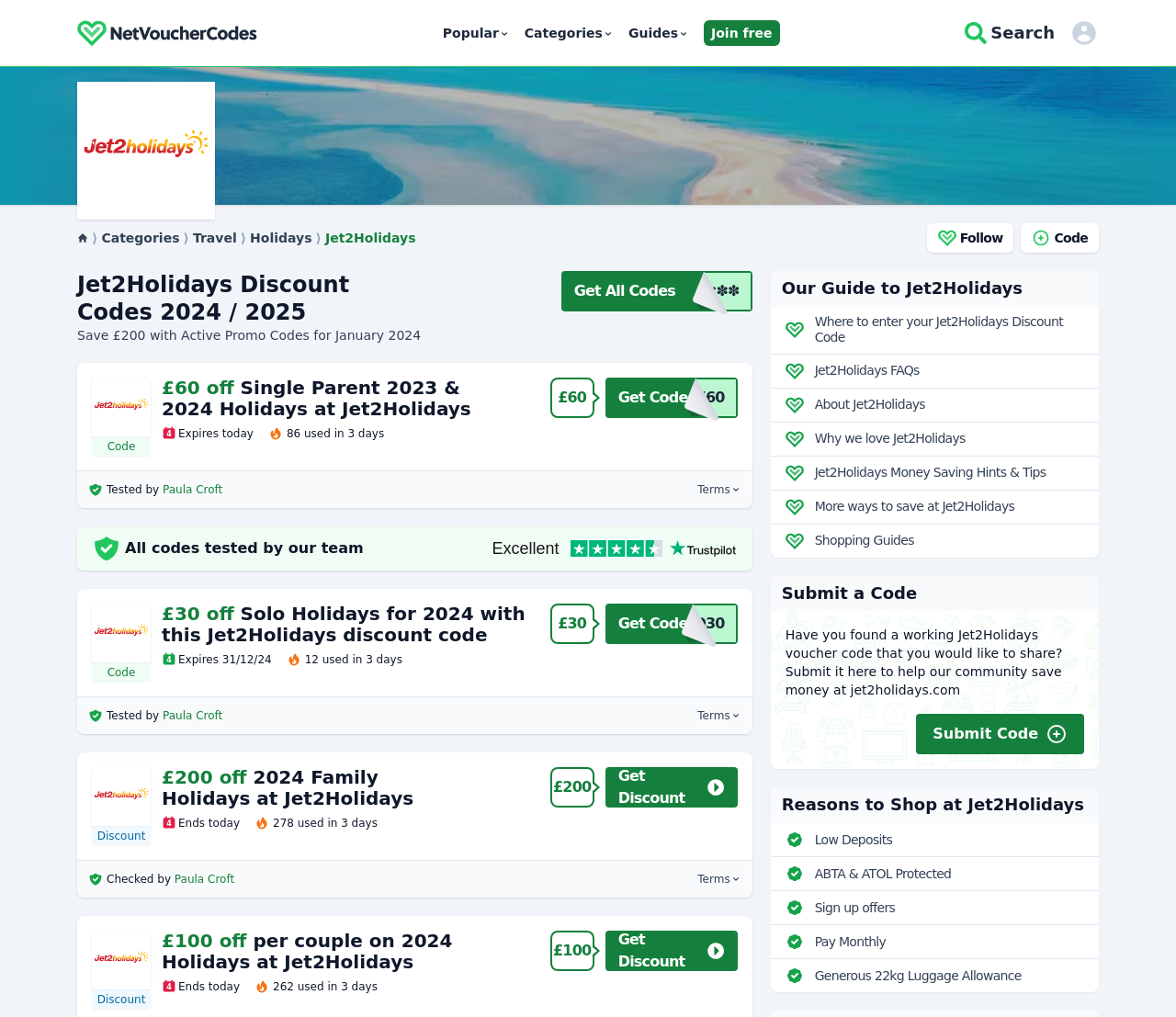Who tested the discount codes?
Give a one-word or short-phrase answer derived from the screenshot.

Paula Croft